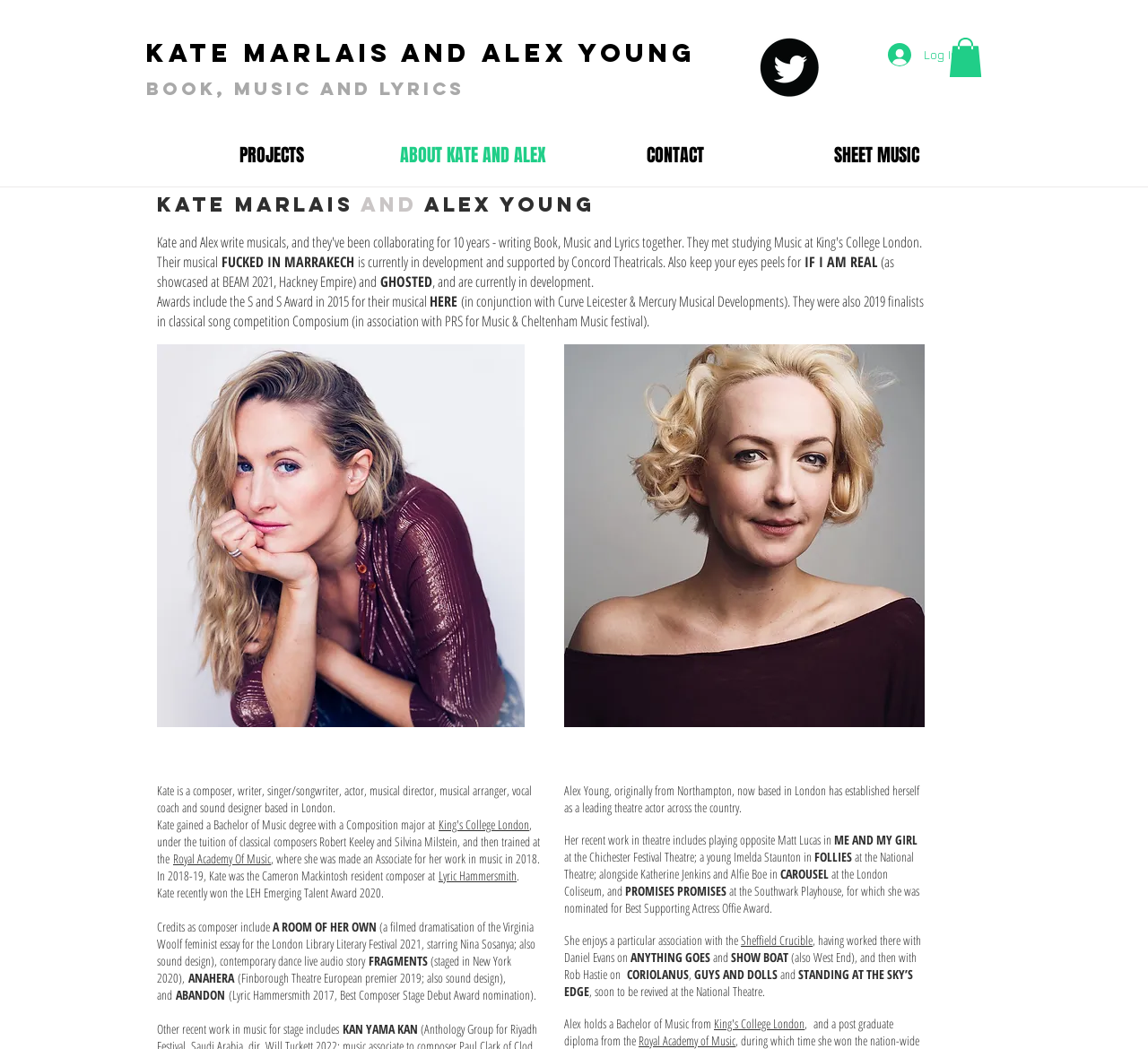Please specify the bounding box coordinates of the area that should be clicked to accomplish the following instruction: "Log in to the website". The coordinates should consist of four float numbers between 0 and 1, i.e., [left, top, right, bottom].

[0.762, 0.036, 0.827, 0.068]